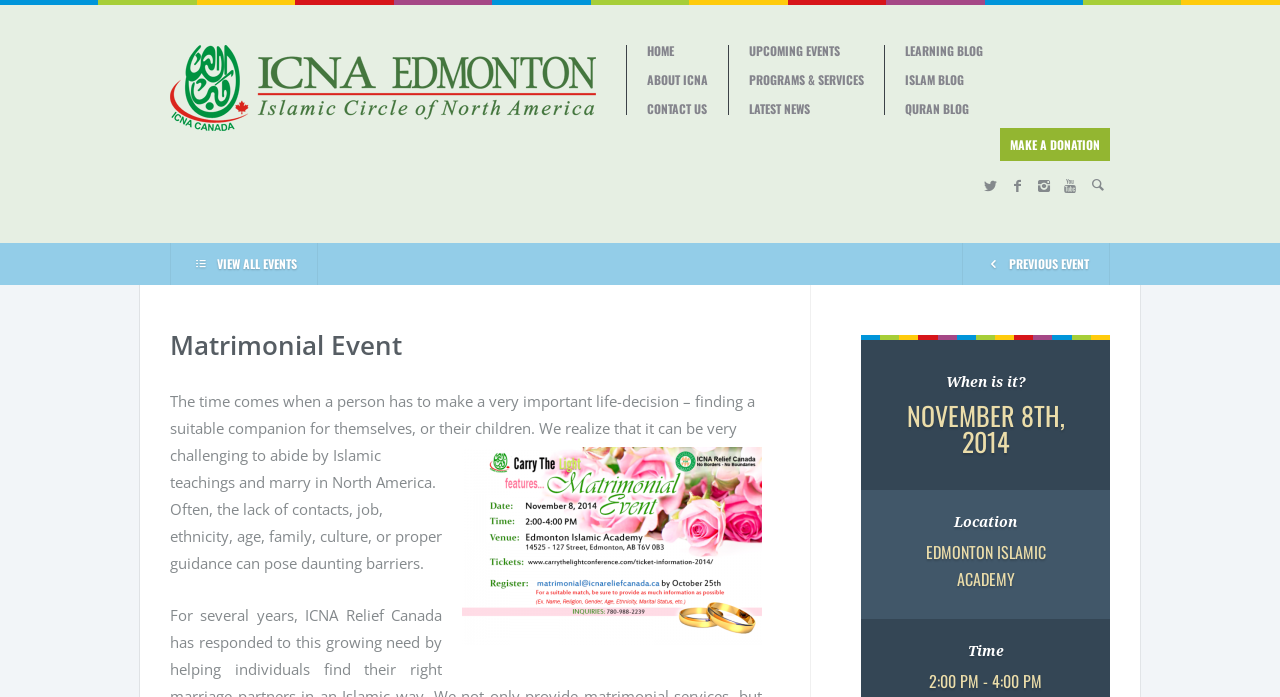Please determine the bounding box coordinates for the UI element described here. Use the format (top-left x, top-left y, bottom-right x, bottom-right y) with values bounded between 0 and 1: title="ICNA Edmonton"

[0.133, 0.065, 0.466, 0.188]